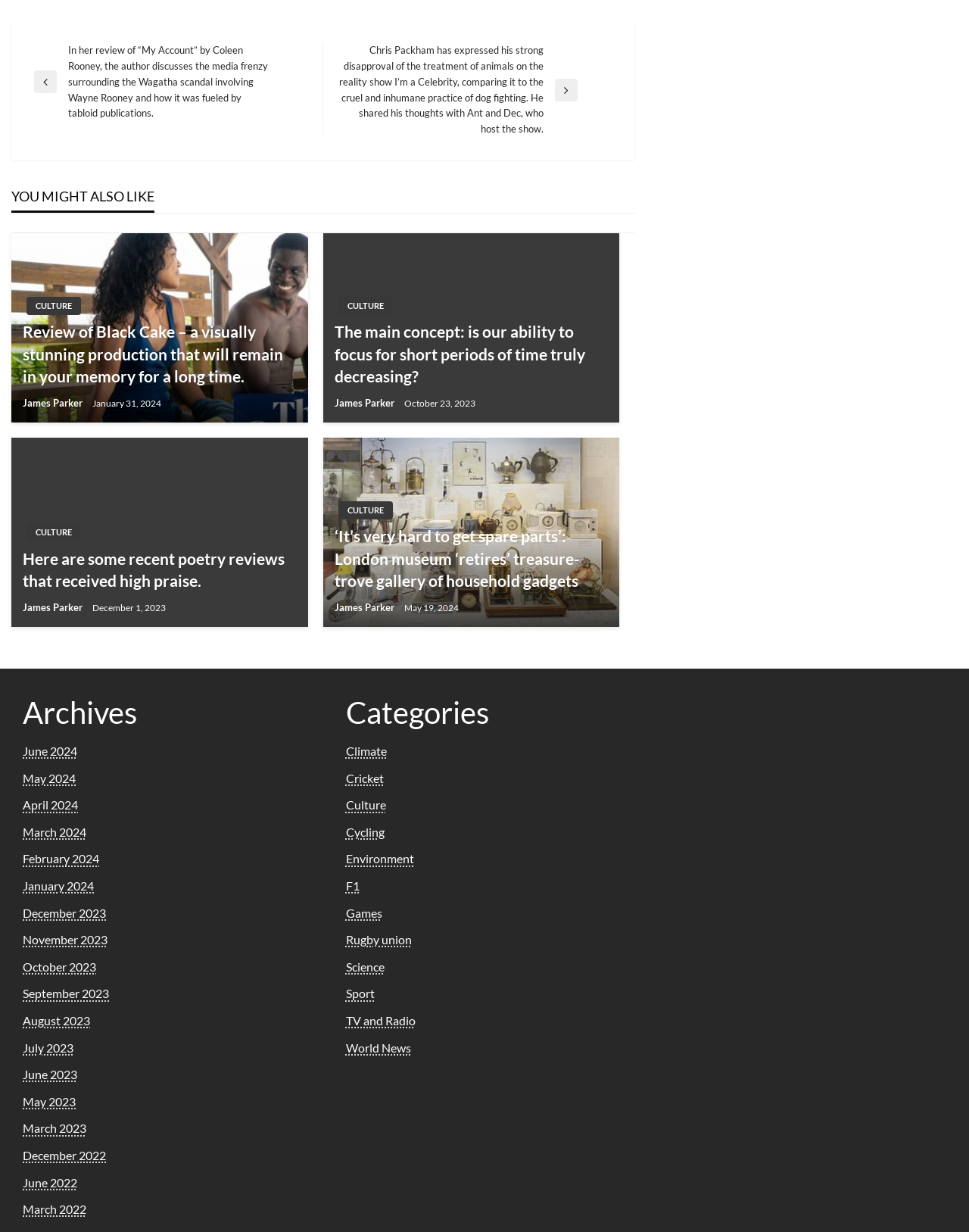Using the webpage screenshot, locate the HTML element that fits the following description and provide its bounding box: "TV and Radio".

[0.357, 0.822, 0.429, 0.834]